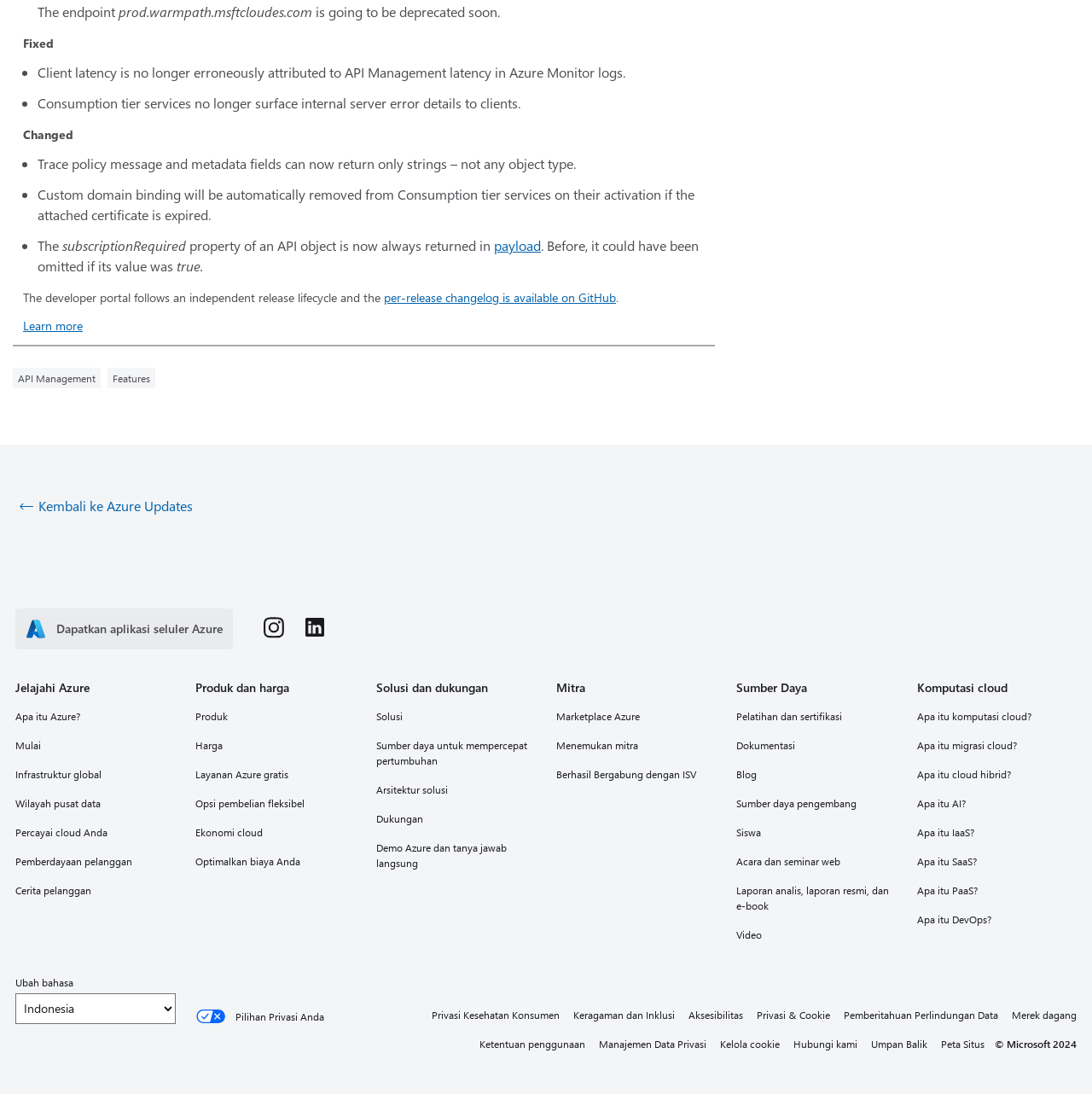Locate the bounding box coordinates of the element's region that should be clicked to carry out the following instruction: "Go back to Azure Updates". The coordinates need to be four float numbers between 0 and 1, i.e., [left, top, right, bottom].

[0.012, 0.453, 0.177, 0.472]